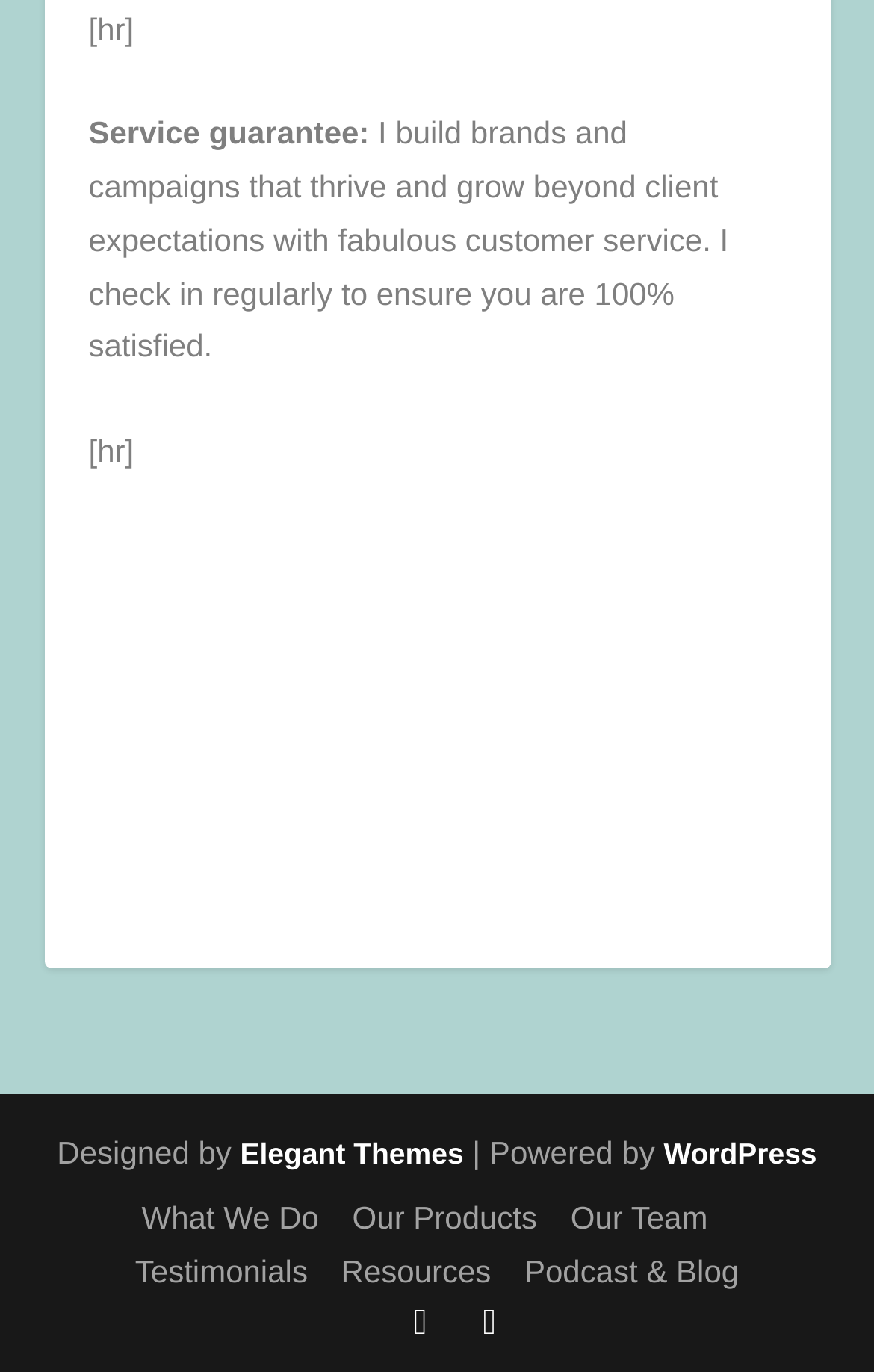Please respond to the question using a single word or phrase:
How many links are present in the footer?

9